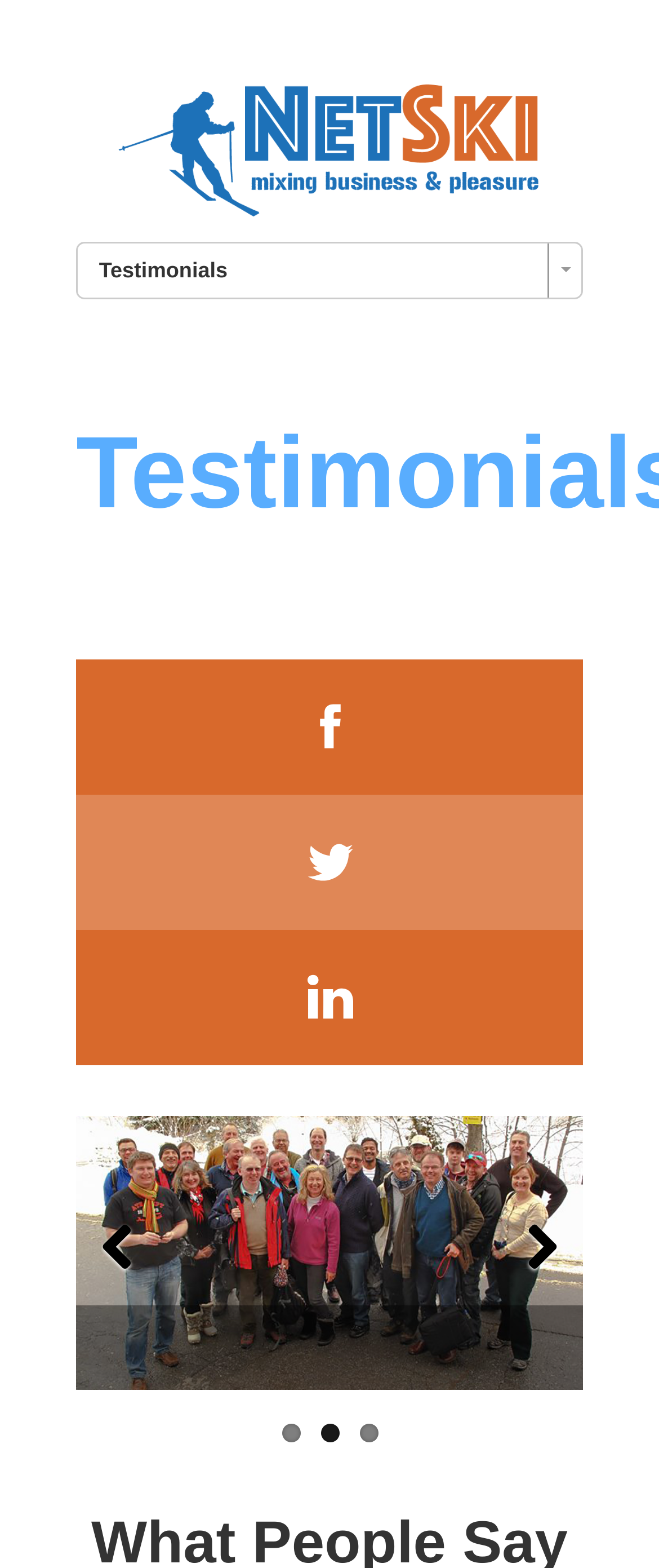Use a single word or phrase to answer the question:
How many testimonial links are there?

3